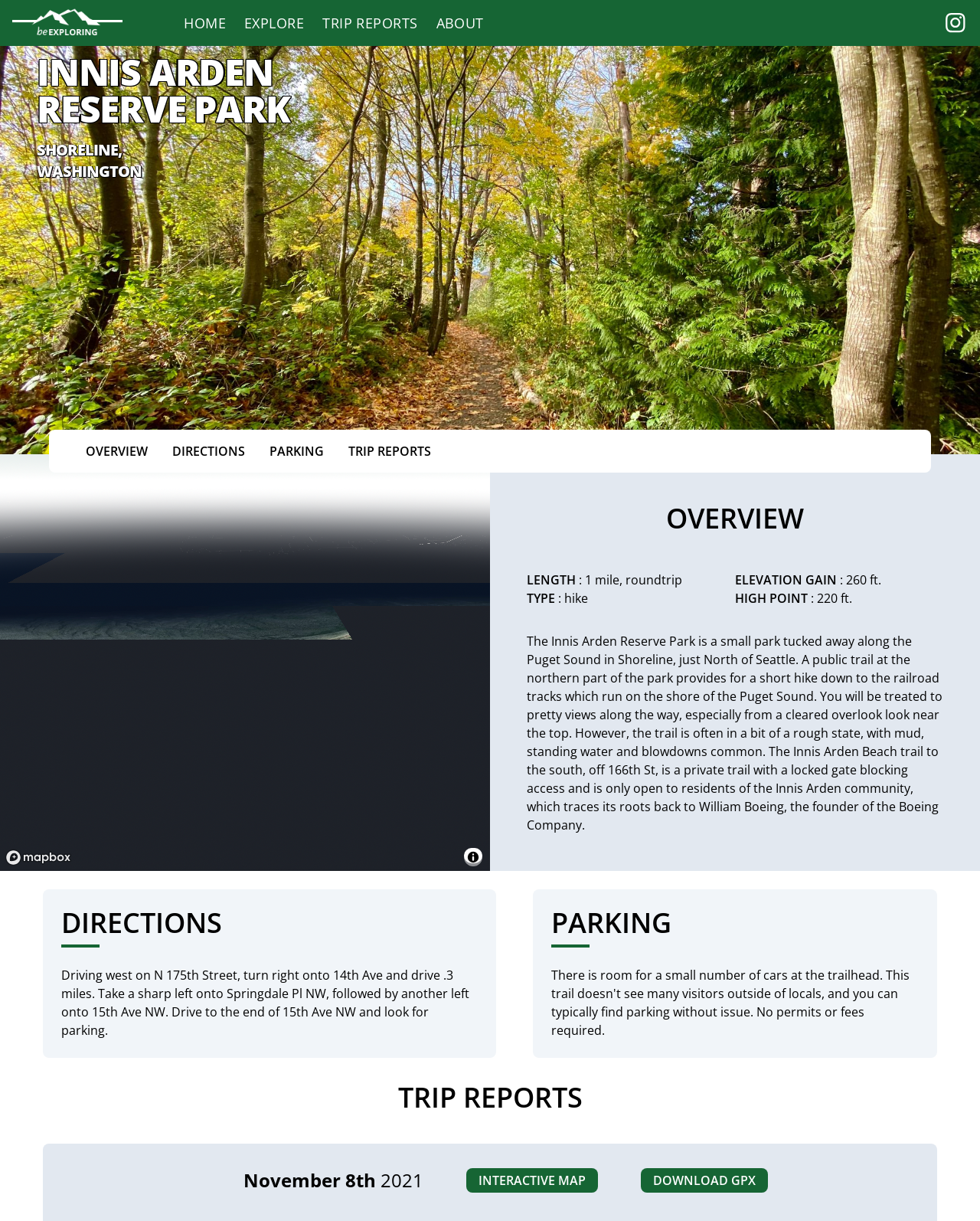What is the length of the hike?
Please give a detailed and elaborate answer to the question based on the image.

I found the answer by looking at the 'OVERVIEW' section, where it says 'LENGTH: 1 mile, roundtrip'.